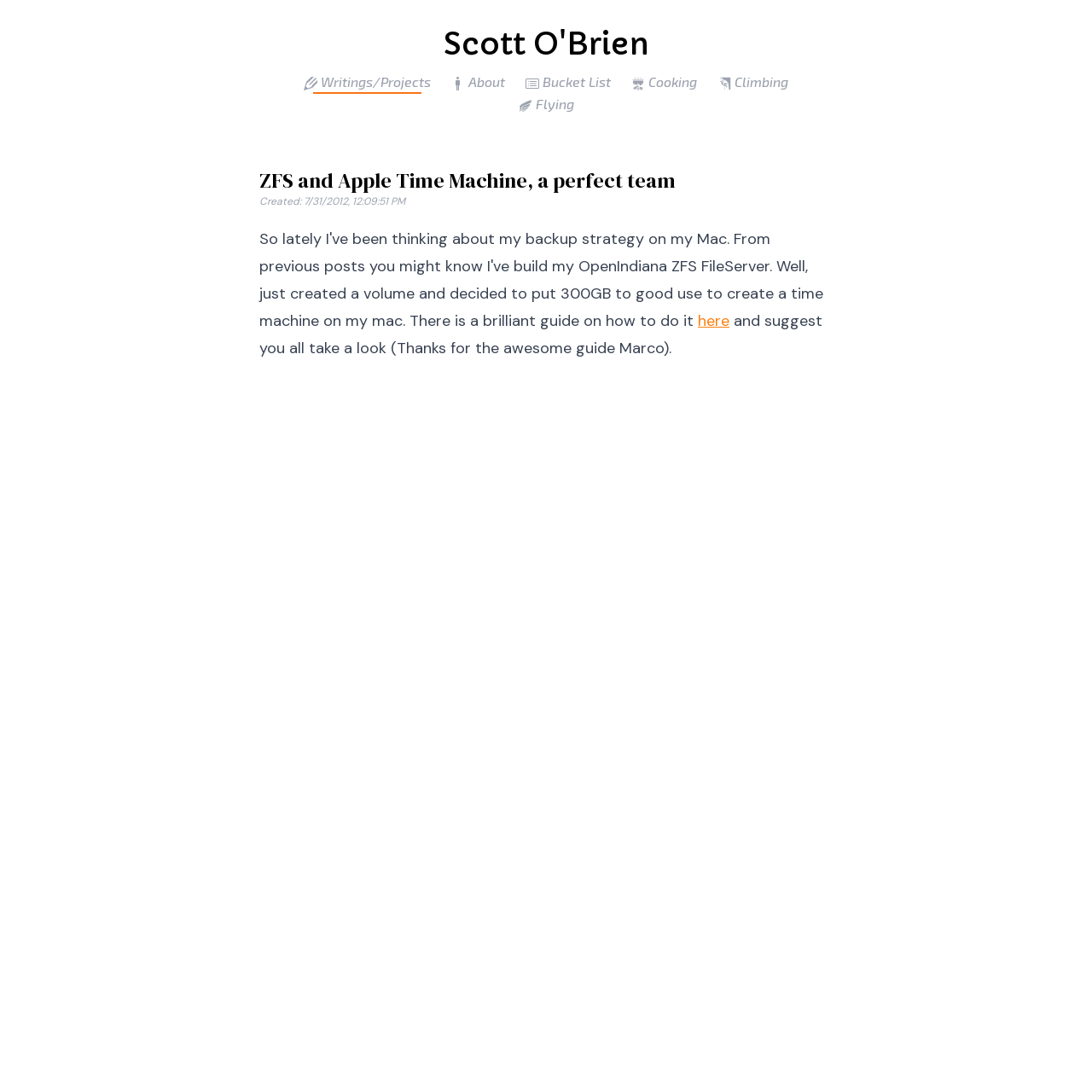Please specify the bounding box coordinates of the clickable region necessary for completing the following instruction: "go to writings and projects". The coordinates must consist of four float numbers between 0 and 1, i.e., [left, top, right, bottom].

[0.278, 0.067, 0.395, 0.082]